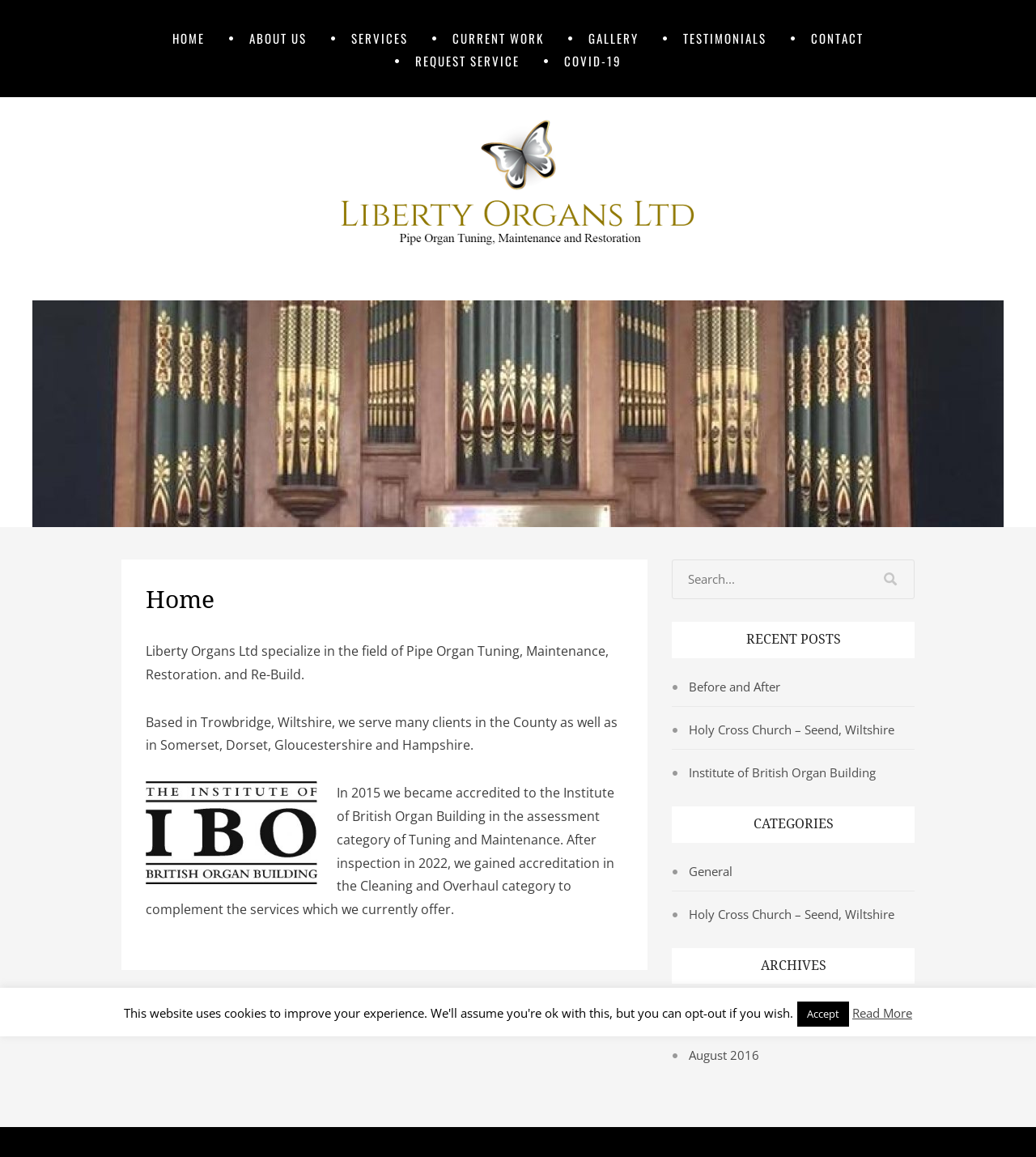Pinpoint the bounding box coordinates of the area that should be clicked to complete the following instruction: "Go to home page". The coordinates must be given as four float numbers between 0 and 1, i.e., [left, top, right, bottom].

[0.166, 0.023, 0.198, 0.043]